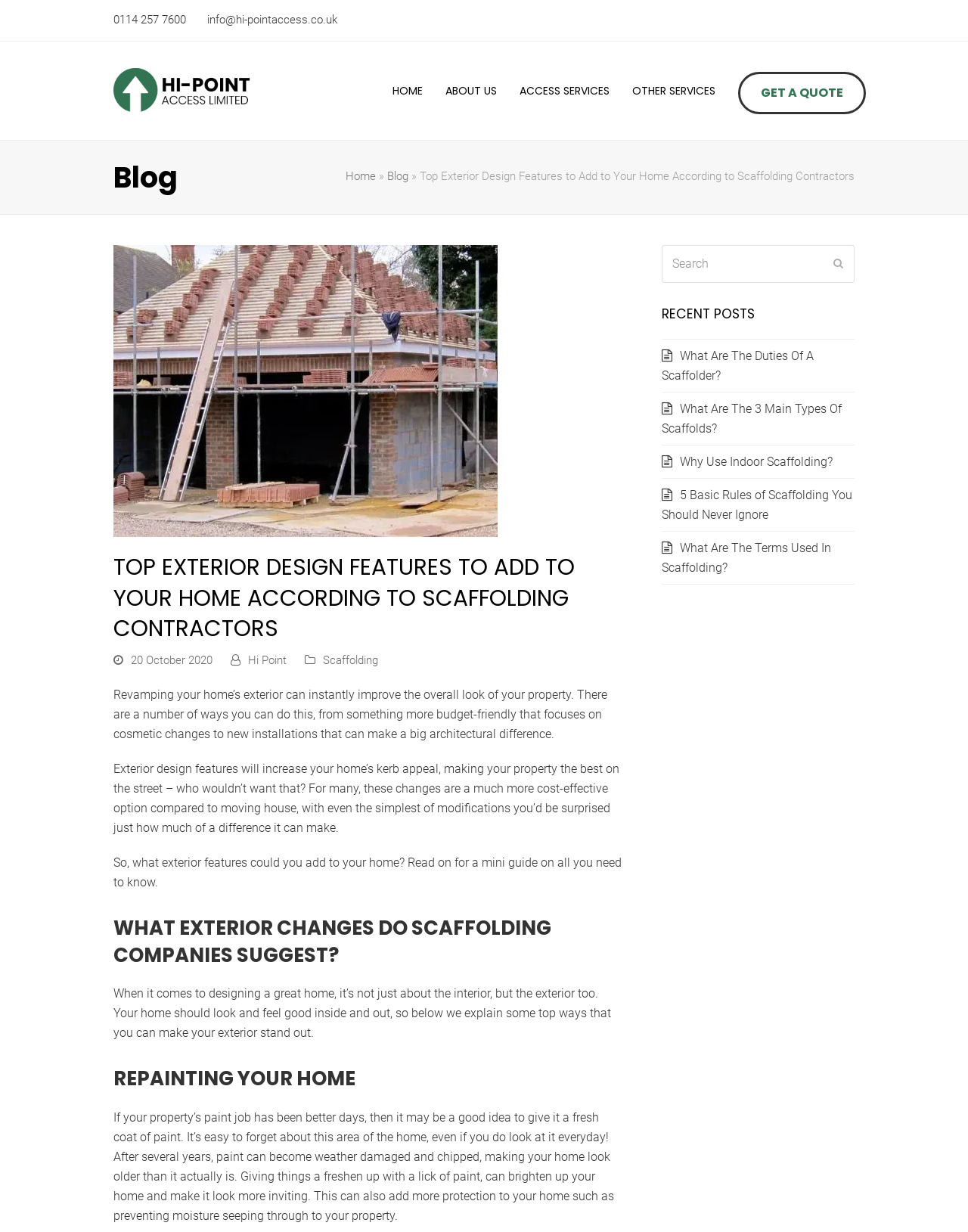Give a detailed account of the webpage.

This webpage is a blog post titled "Top Exterior Design Features to Add to Your Home According to Scaffolding Contractors" from Hi Point Access. At the top, there is a navigation menu with links to "HOME", "ABOUT US", "ACCESS SERVICES", "OTHER SERVICES", and "GET A QUOTE". Below the navigation menu, there is a header section with a logo image of Hi Point Access and a breadcrumb navigation showing the current page location.

The main content of the blog post is divided into sections. The first section has a heading "TOP EXTERIOR DESIGN FEATURES TO ADD TO YOUR HOME ACCORDING TO SCAFFOLDING CONTRACTORS" and an image of scaffolding on an unfinished building. The text in this section discusses the importance of revamping a home's exterior to improve its overall look and increase its kerb appeal.

The next section has a heading "WHAT EXTERIOR CHANGES DO SCAFFOLDING COMPANIES SUGGEST?" and discusses the importance of designing a great home, both interior and exterior. Below this, there are several subheadings, including "REPAINTING YOUR HOME", which provides tips on repainting a home's exterior to give it a fresh look and protect it from moisture.

On the right side of the page, there is a complementary section with a search box, a "SUBMIT" button, and a list of recent posts with links to other blog articles related to scaffolding.

At the top right corner, there is a contact information section with a phone number, an email address, and a link to the company's website.